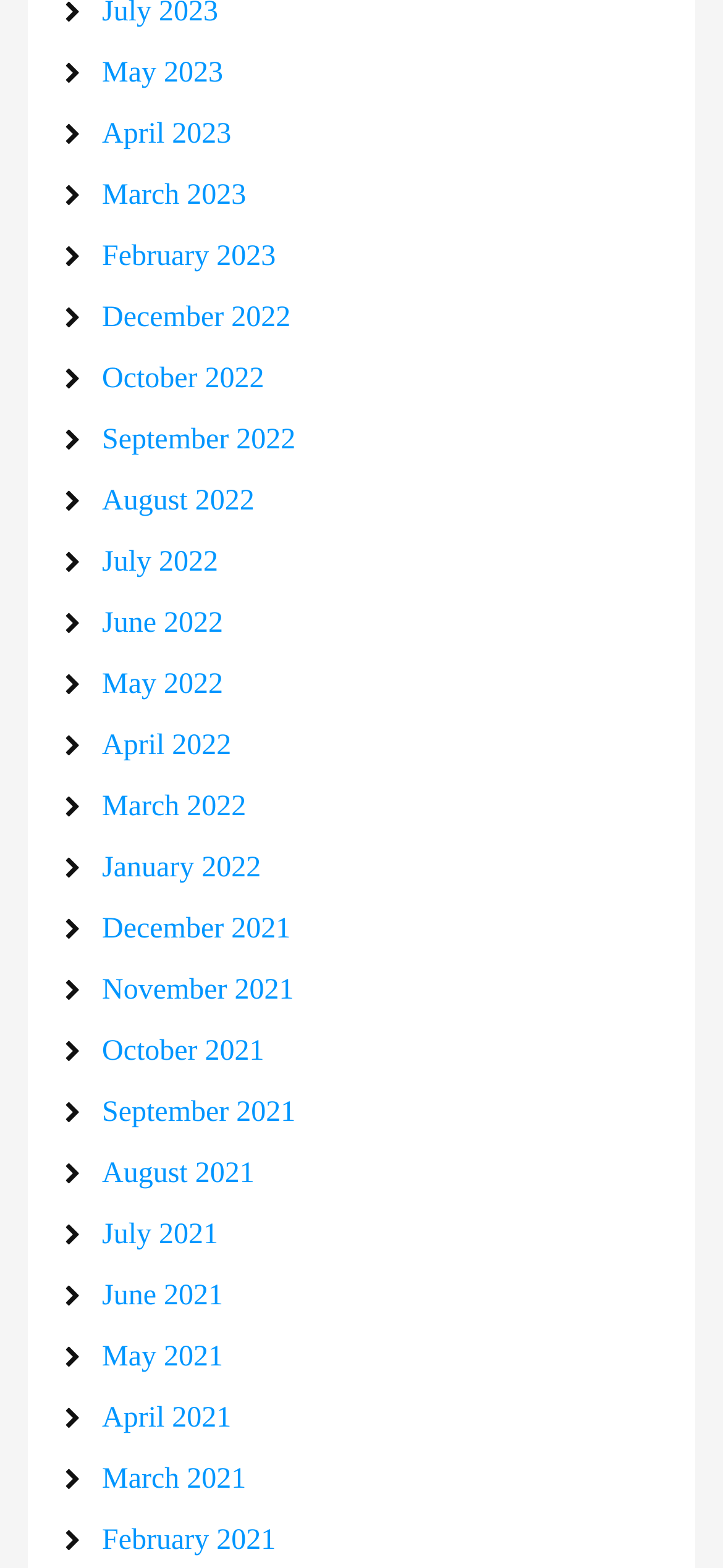Find and provide the bounding box coordinates for the UI element described with: "March 2022".

[0.141, 0.504, 0.34, 0.525]